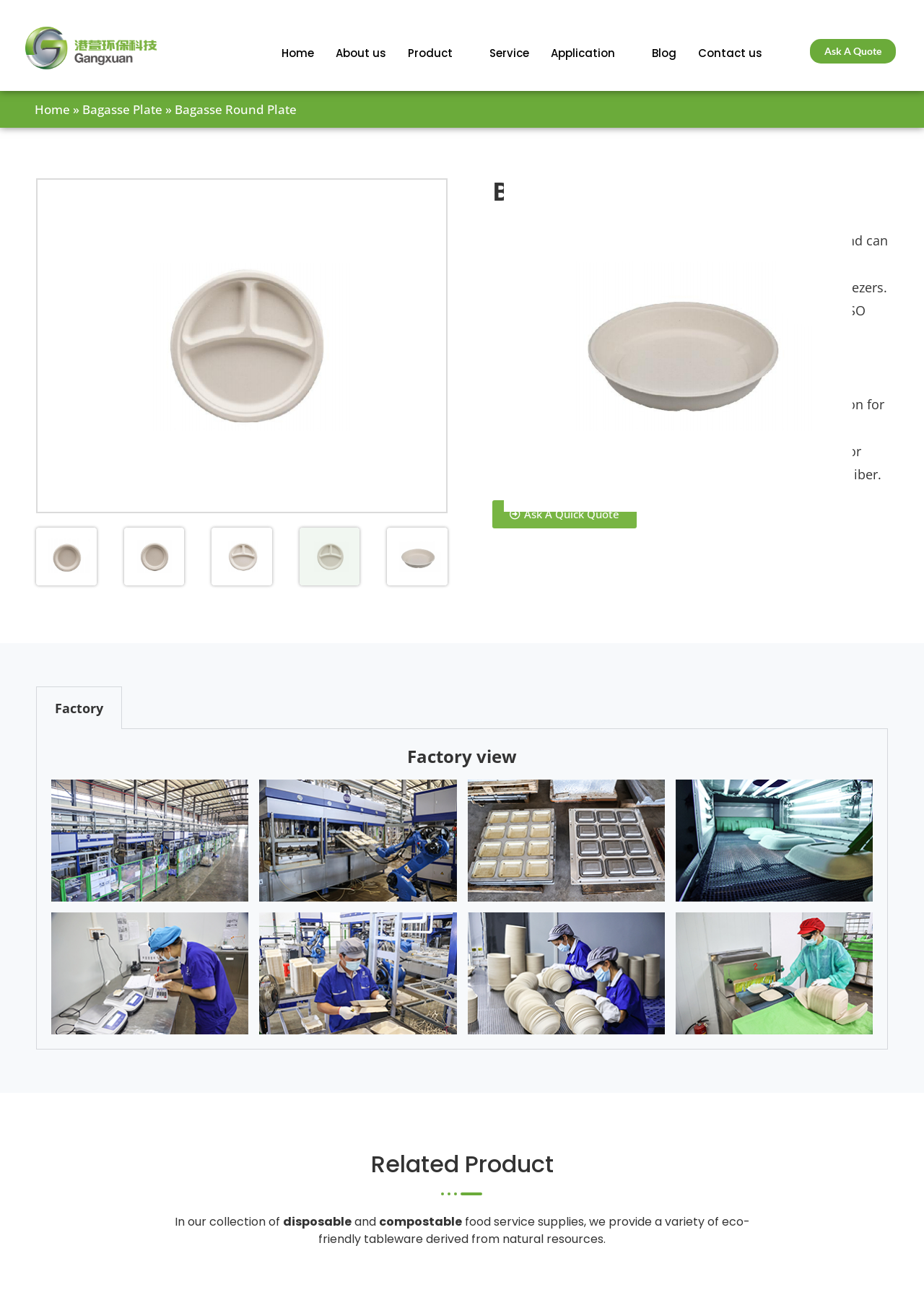Determine which piece of text is the heading of the webpage and provide it.

Bagasse Round Plate